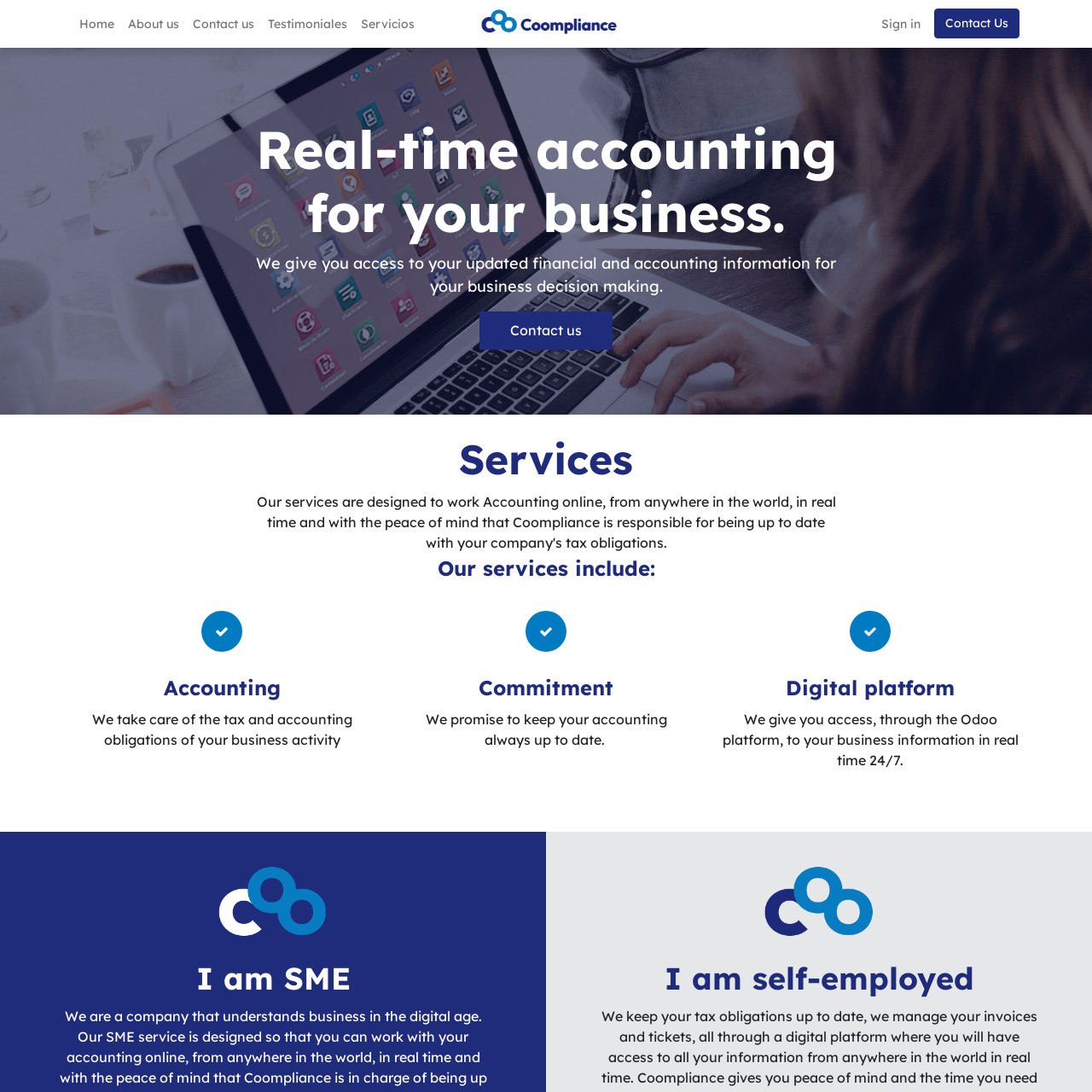Analyze the image and provide a detailed answer to the question: What is the company name?

The company name is Coompliance, which can be found in the logo of the company at the top left corner of the webpage.